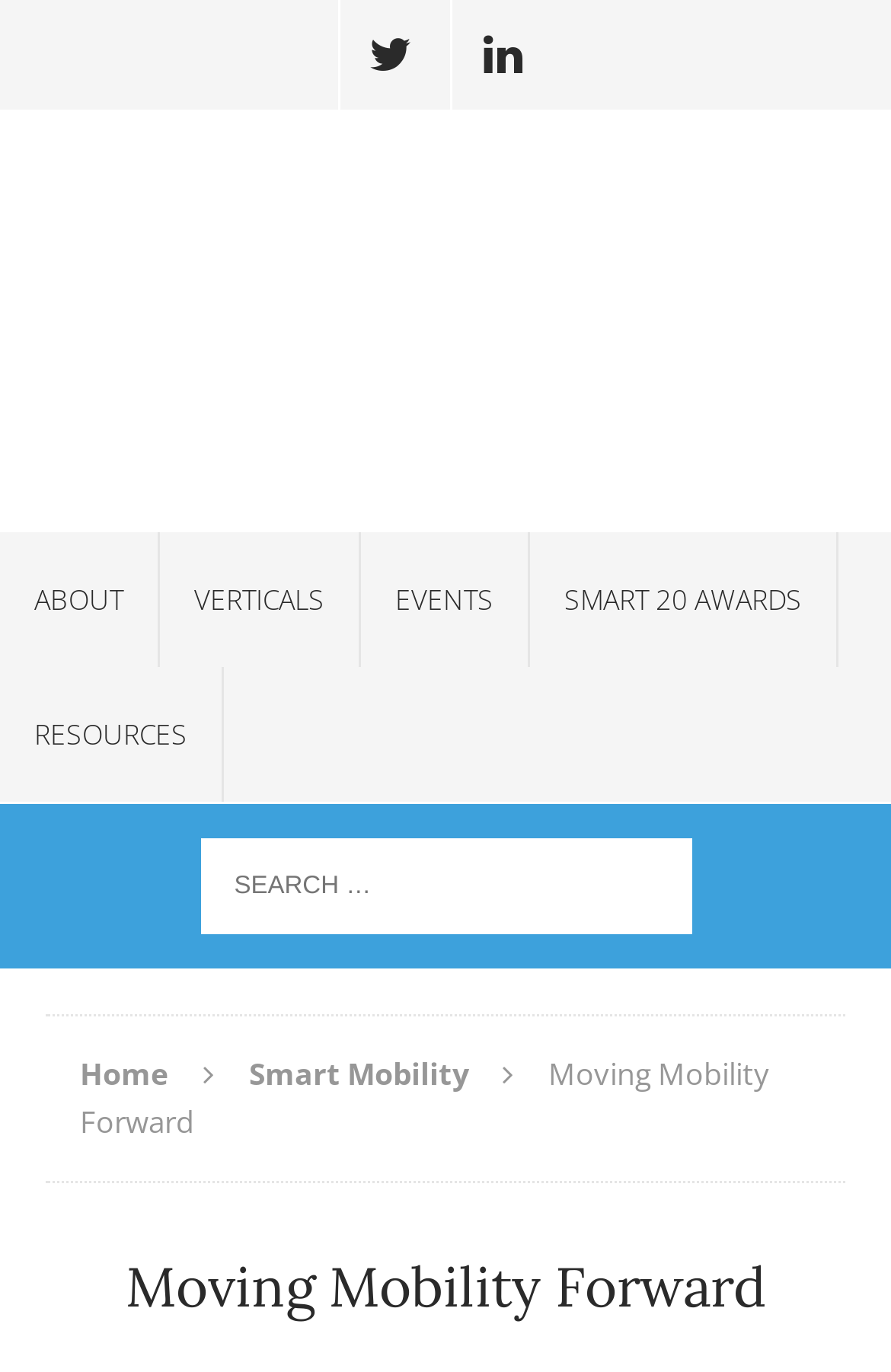Create an elaborate caption for the webpage.

The webpage is titled "Moving Mobility Forward - Smart Cities Connect". At the top, there are three social media links: Twitter, LinkedIn, and Smart Cities Connect, which is also the logo of the website. The logo is a large image that spans almost the entire width of the page.

Below the logo, there are four main navigation links: ABOUT, EVENTS, SMART 20 AWARDS, and RESOURCES. These links are positioned horizontally across the page, with ABOUT on the left and RESOURCES on the right.

Further down, there is a search bar that spans the entire width of the page, with a search box labeled "Search for:". Below the search bar, there are two links: Home and Smart Mobility. These links are positioned horizontally, with Home on the left and Smart Mobility on the right.

The main content of the page is headed by a title "Moving Mobility Forward", which is a large heading that spans almost the entire width of the page. This title is likely the title of a blog post or article, as hinted by the meta description.